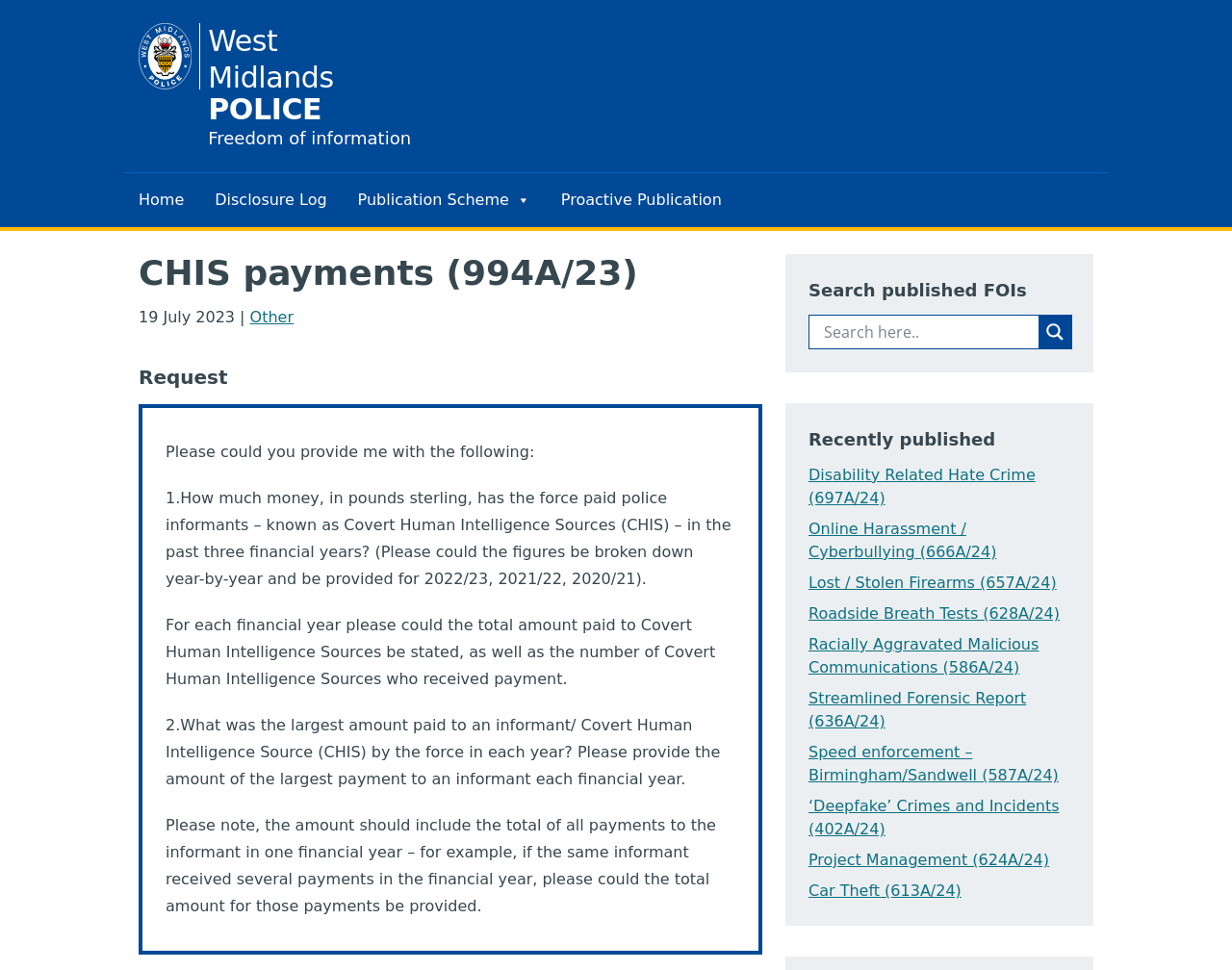Find the bounding box coordinates of the area to click in order to follow the instruction: "View the 'Disability Related Hate Crime (697A/24)' request".

[0.656, 0.48, 0.84, 0.523]